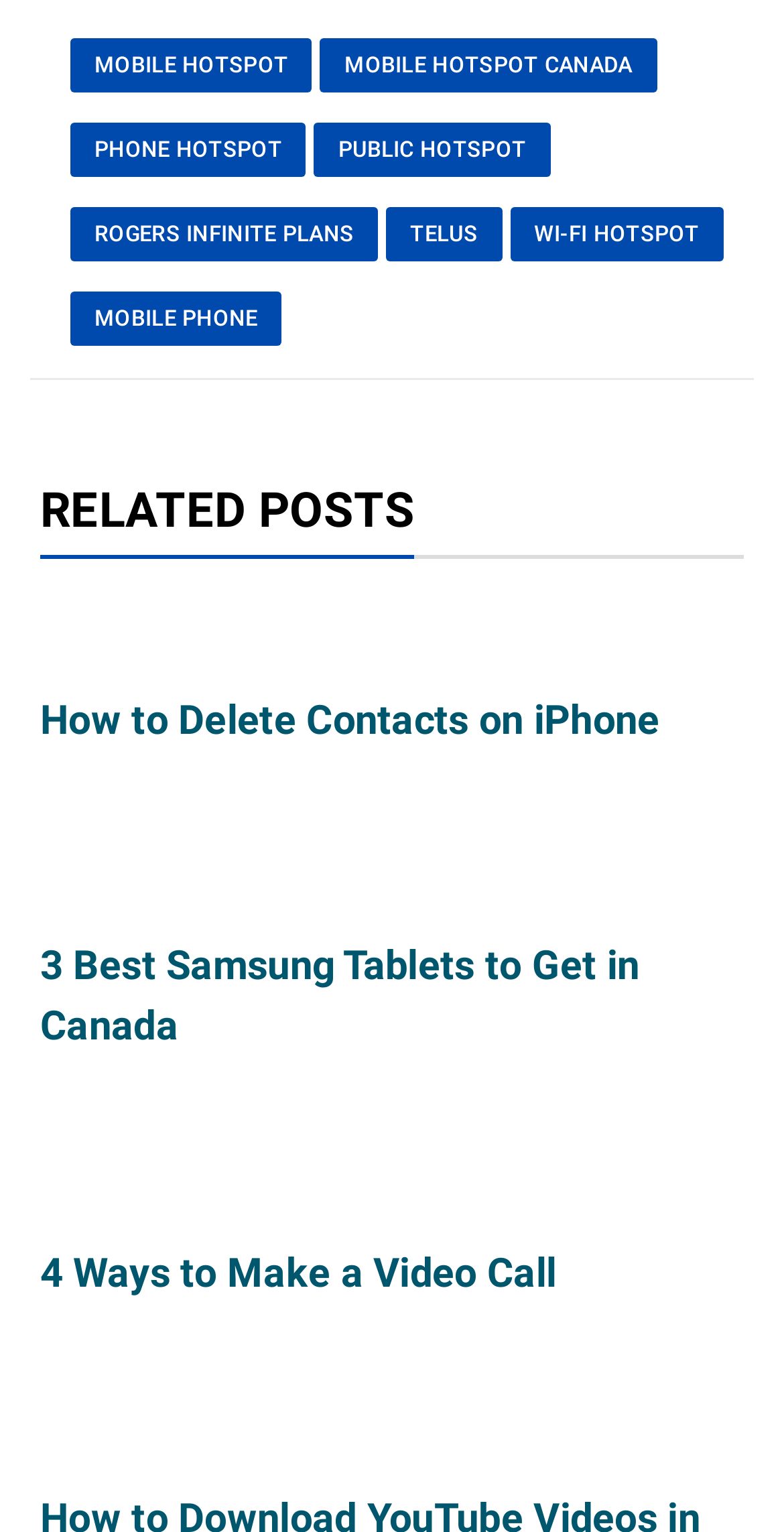What is the purpose of the webpage?
Refer to the image and provide a concise answer in one word or phrase.

Providing tech-related information